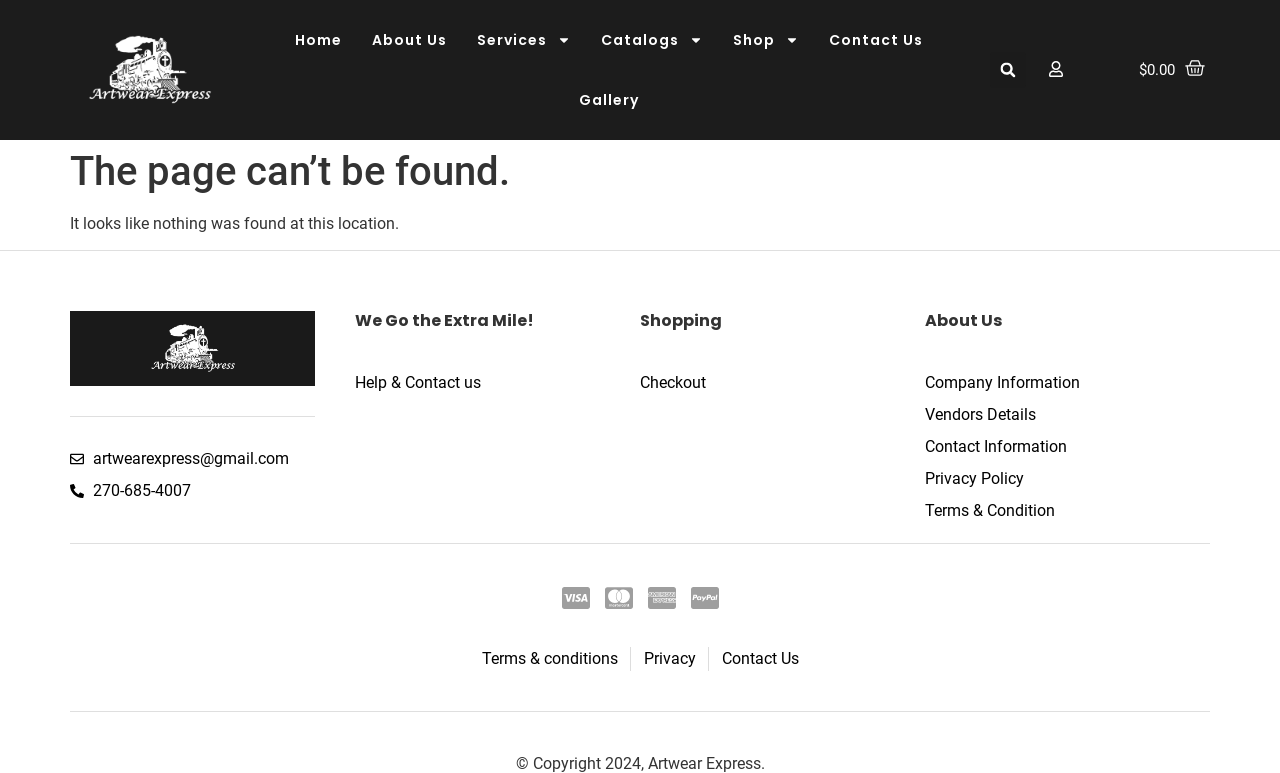Please identify the bounding box coordinates of the element's region that I should click in order to complete the following instruction: "View the Catalogs". The bounding box coordinates consist of four float numbers between 0 and 1, i.e., [left, top, right, bottom].

[0.458, 0.013, 0.561, 0.091]